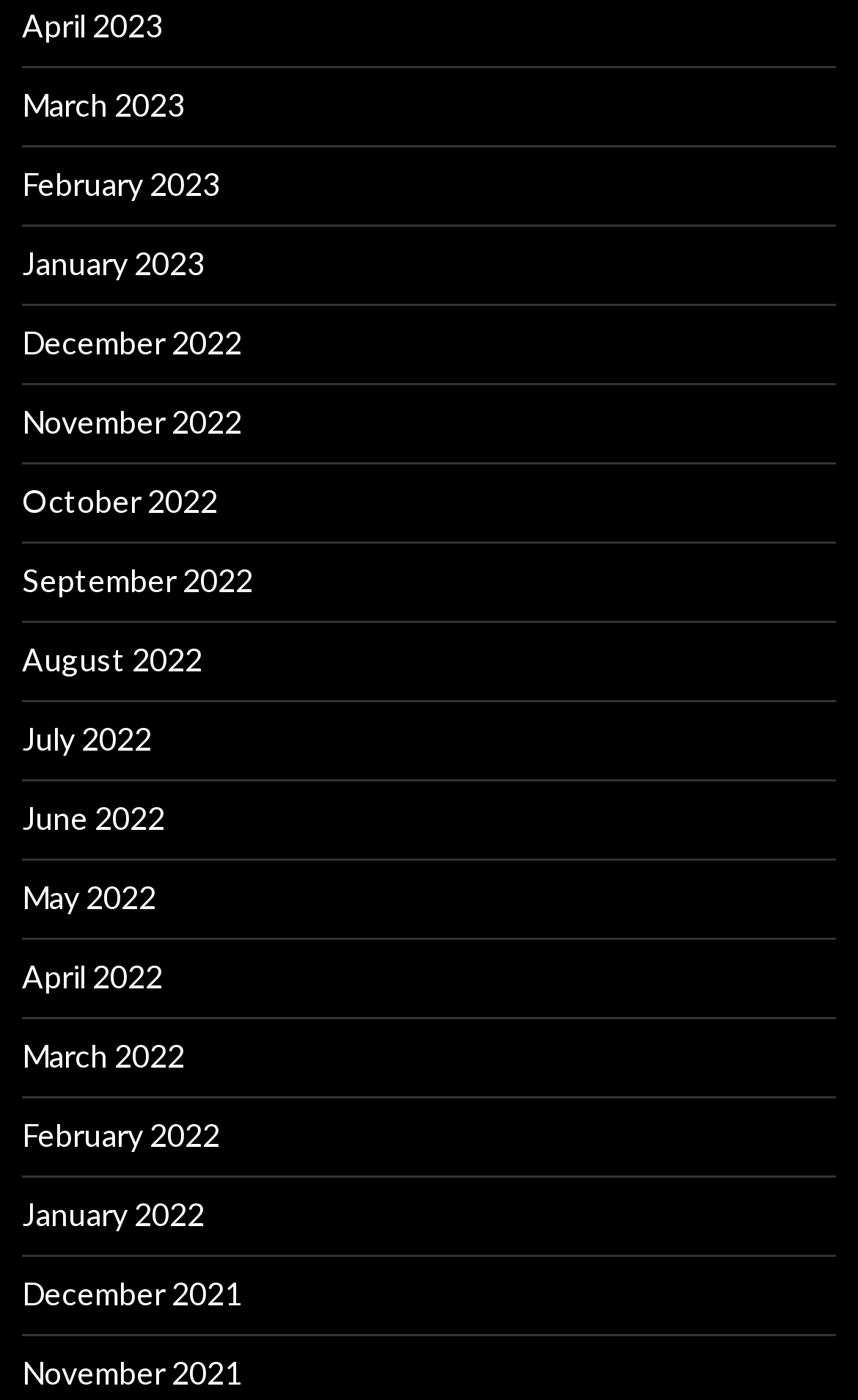Please look at the image and answer the question with a detailed explanation: What is the earliest month listed?

By examining the list of links, I found that the earliest month listed is December 2021, which is located at the bottom of the list with a bounding box coordinate of [0.026, 0.91, 0.282, 0.937].